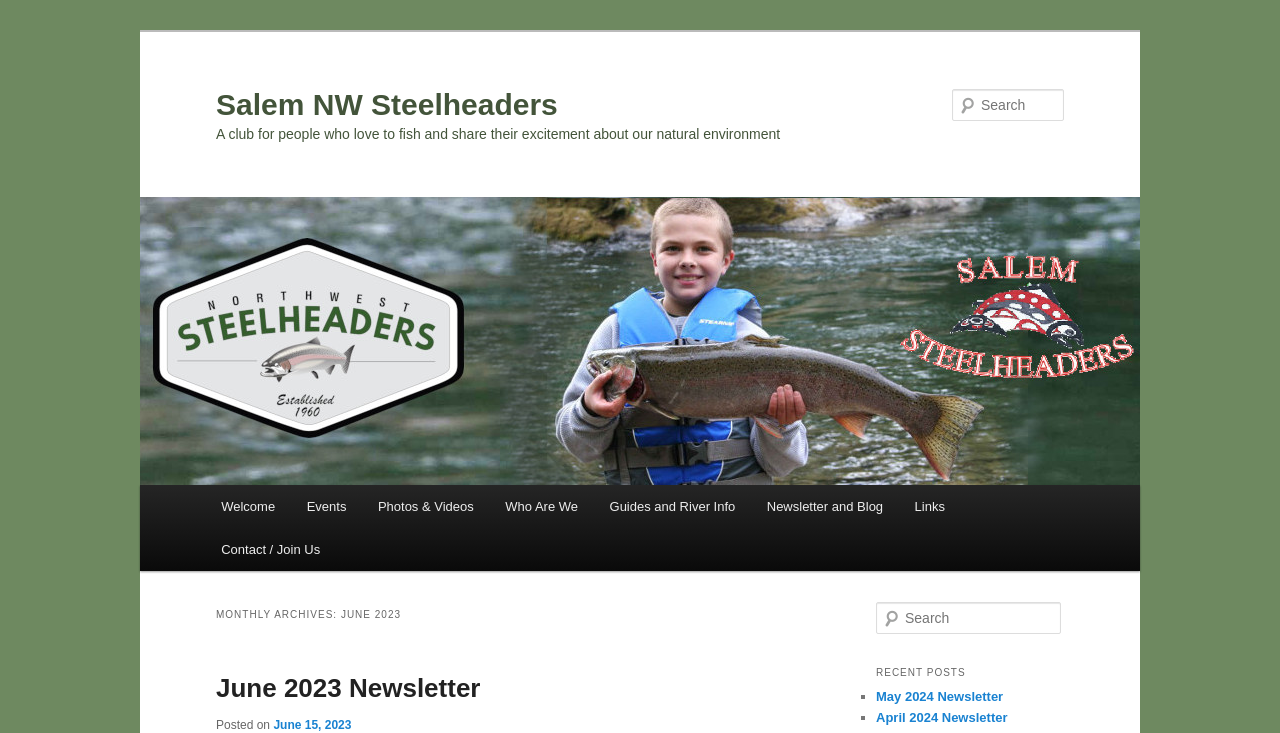Please provide a comprehensive response to the question below by analyzing the image: 
What is the main menu of the website?

The main menu of the website can be found in the link elements located below the heading element 'Main menu', which includes links to 'Welcome', 'Events', 'Photos & Videos', and other sections of the website.